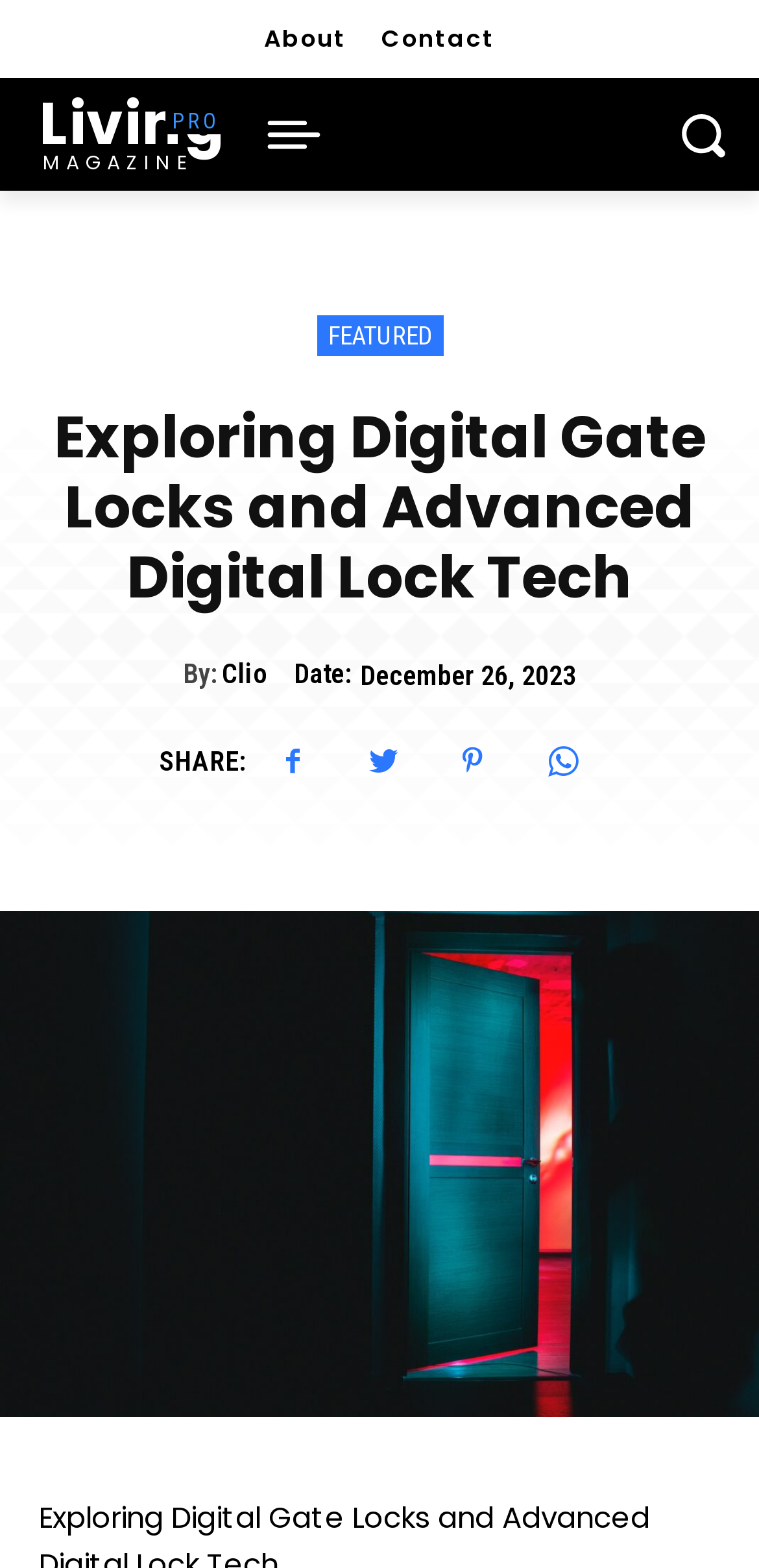Determine the bounding box coordinates for the clickable element required to fulfill the instruction: "Leave a comment on the 'Iowa state fair 2019 logo' post". Provide the coordinates as four float numbers between 0 and 1, i.e., [left, top, right, bottom].

None